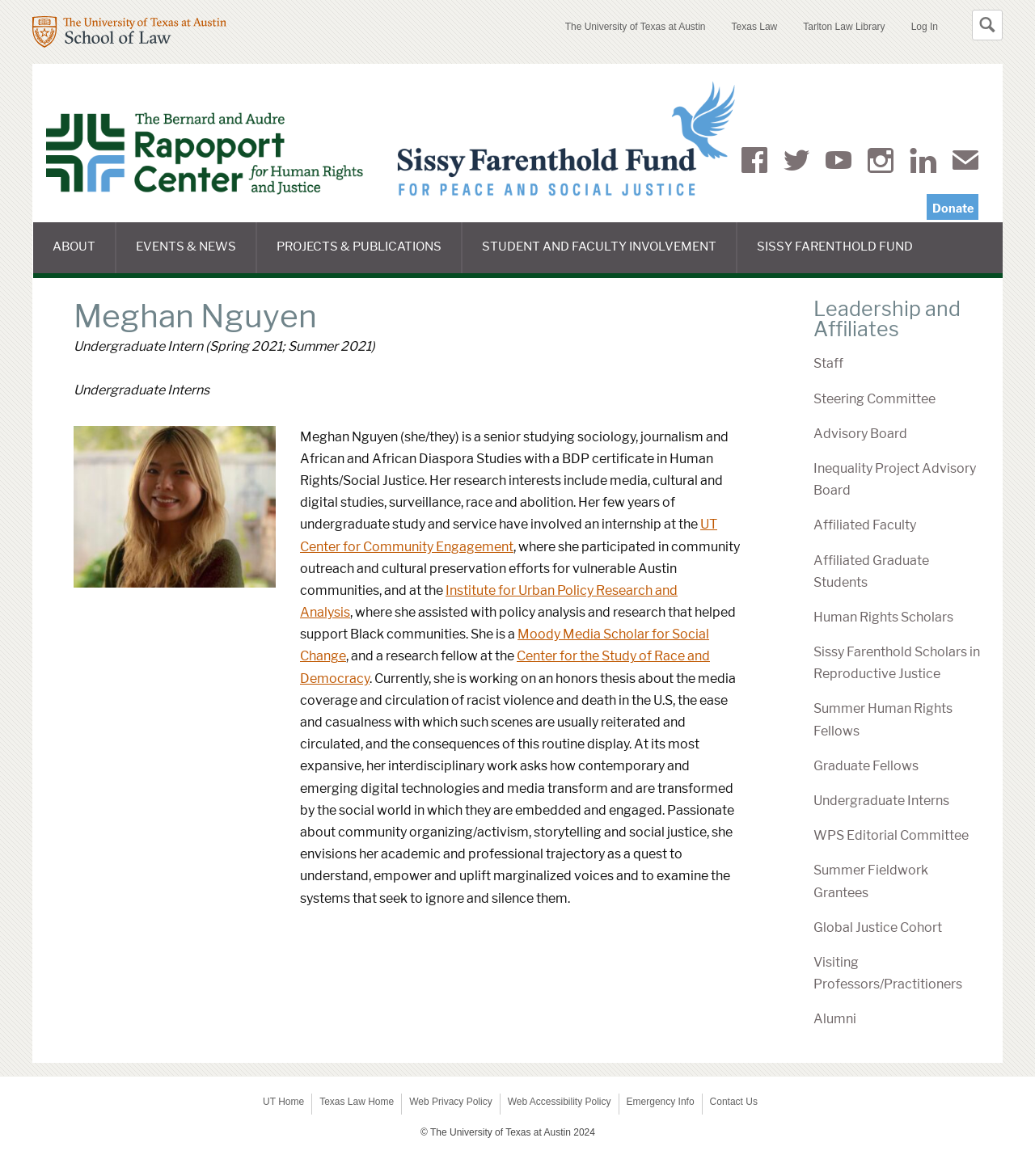Please identify the bounding box coordinates of the element I need to click to follow this instruction: "Explore events and news".

[0.112, 0.189, 0.248, 0.232]